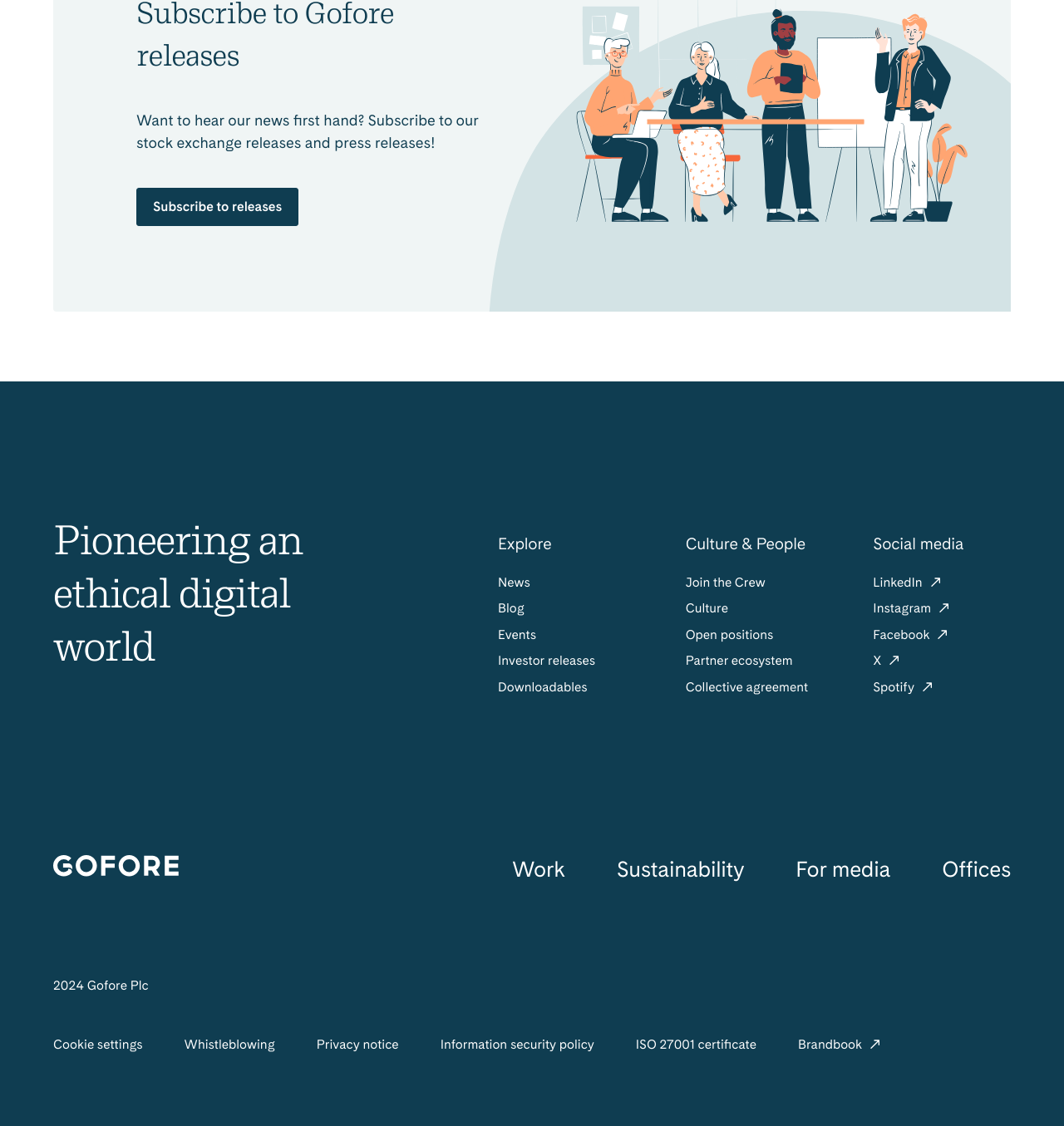Please identify the bounding box coordinates of the element's region that needs to be clicked to fulfill the following instruction: "Follow on LinkedIn". The bounding box coordinates should consist of four float numbers between 0 and 1, i.e., [left, top, right, bottom].

[0.821, 0.51, 0.885, 0.524]